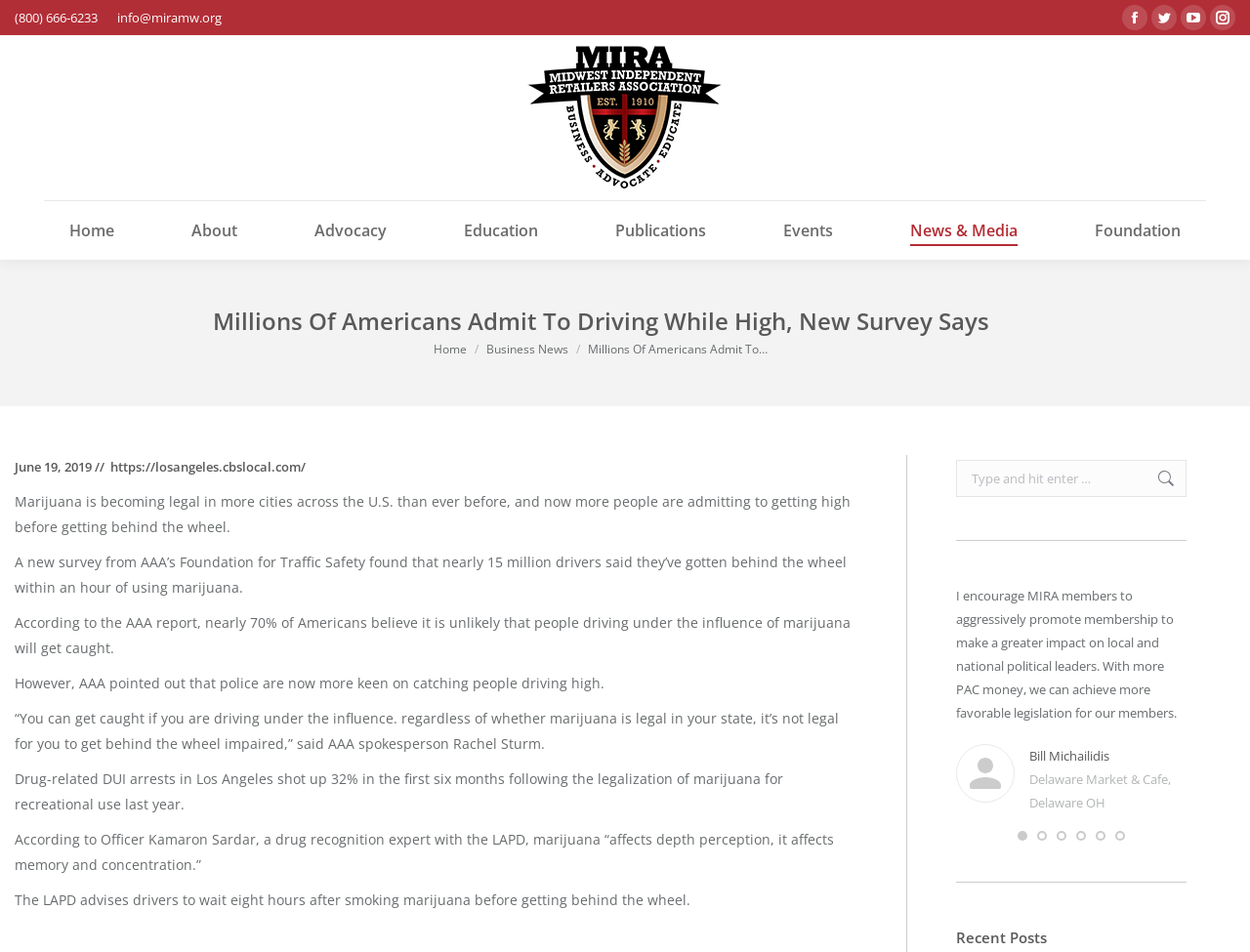Utilize the details in the image to thoroughly answer the following question: What is the name of the spokesperson quoted in the article?

I found the name of the spokesperson by reading the static text element with the content '“You can get caught if you are driving under the influence. regardless of whether marijuana is legal in your state, it’s not legal for you to get behind the wheel impaired,” said AAA spokesperson Rachel Sturm.' which is located in the article section of the page.